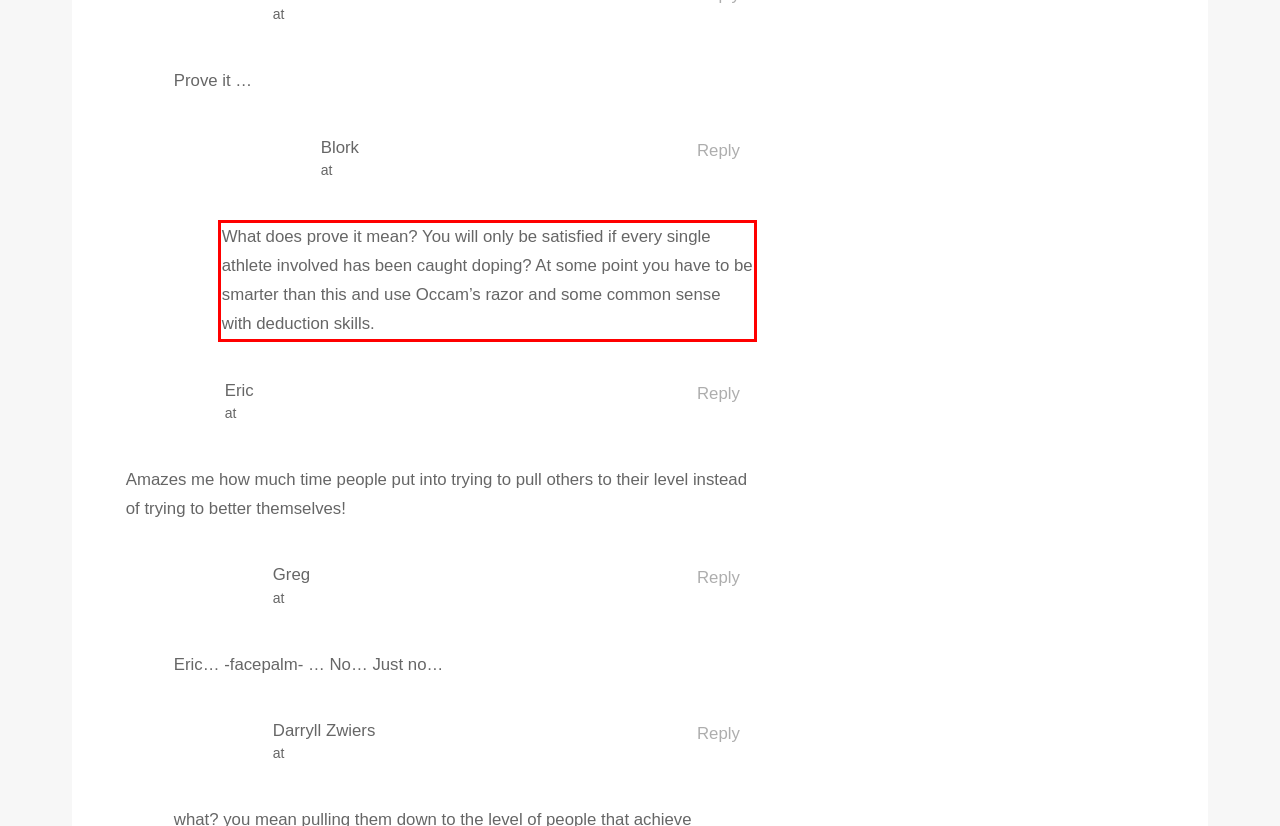In the given screenshot, locate the red bounding box and extract the text content from within it.

What does prove it mean? You will only be satisfied if every single athlete involved has been caught doping? At some point you have to be smarter than this and use Occam’s razor and some common sense with deduction skills.